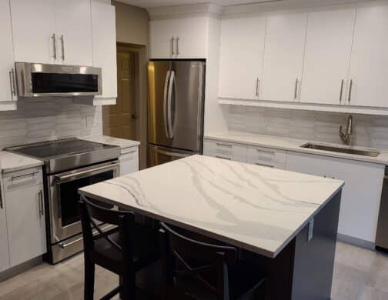Answer the question below in one word or phrase:
What is the purpose of the island in the center of the kitchen?

Multi-functional area